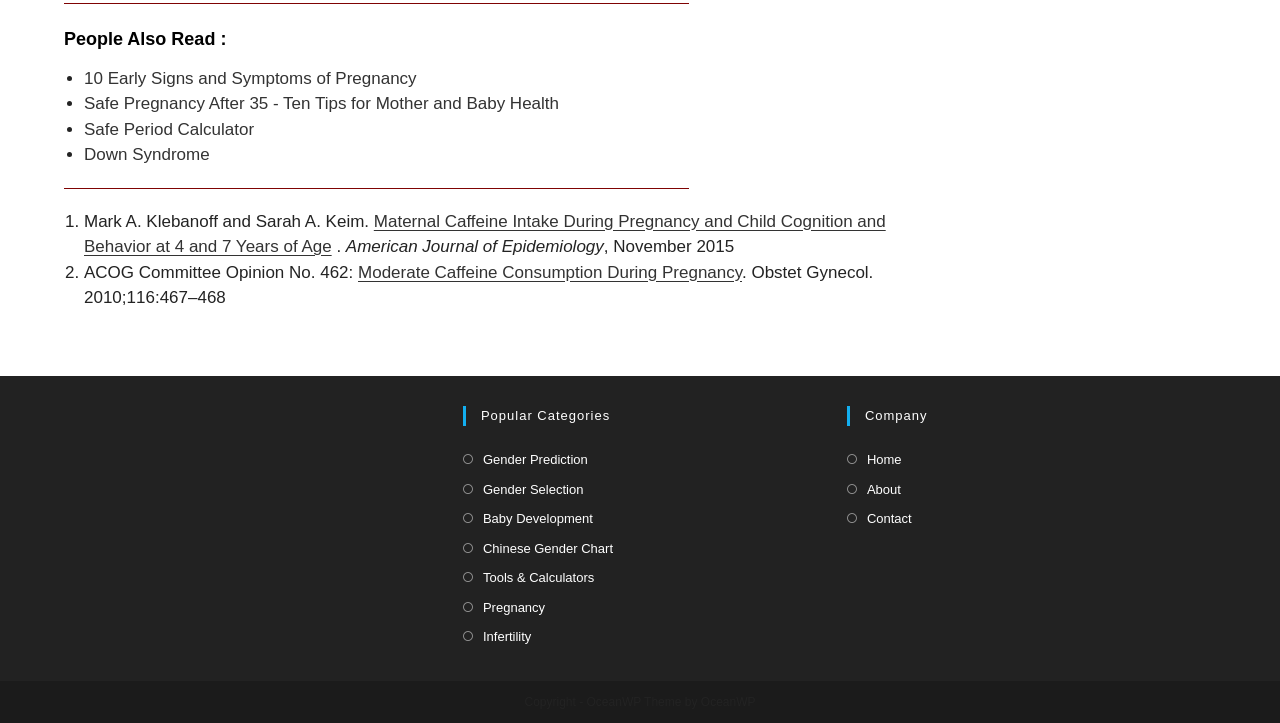Please provide a detailed answer to the question below by examining the image:
How many social media links are present at the bottom of the page?

I observed that there are three link elements with images of social media logos, namely Twitter, Facebook, and Pinterest, at the bottom of the page, which suggests that there are three social media links present.